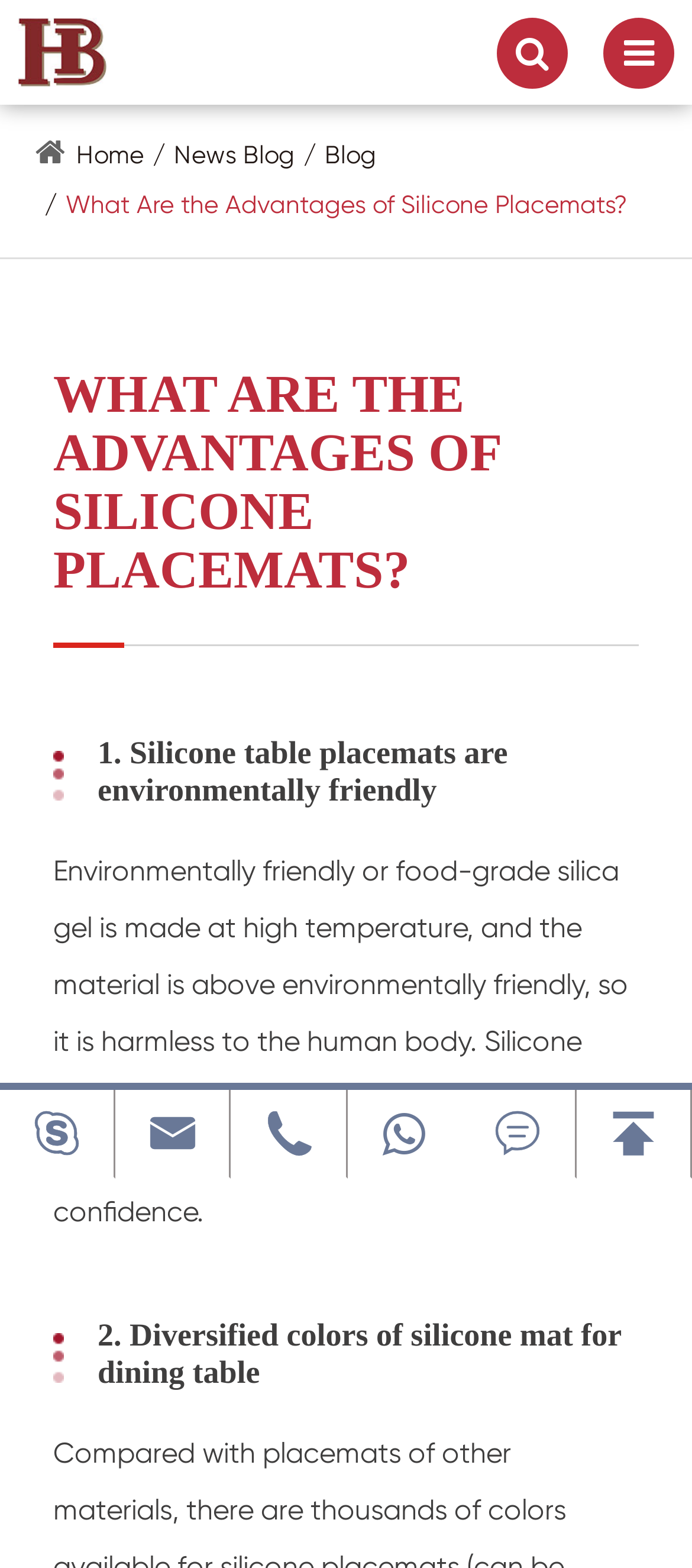Highlight the bounding box coordinates of the element you need to click to perform the following instruction: "read news blog."

[0.251, 0.092, 0.426, 0.107]